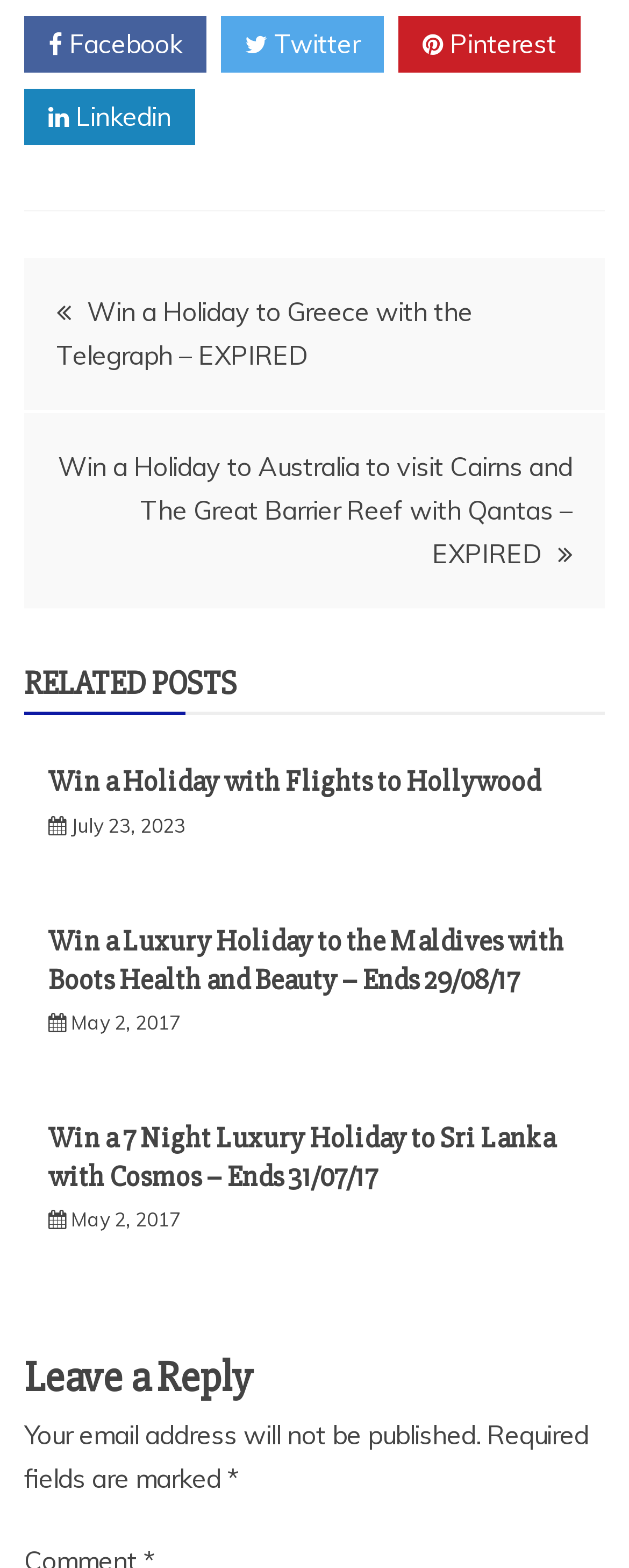What type of content is on this webpage?
Answer with a single word or phrase, using the screenshot for reference.

Posts